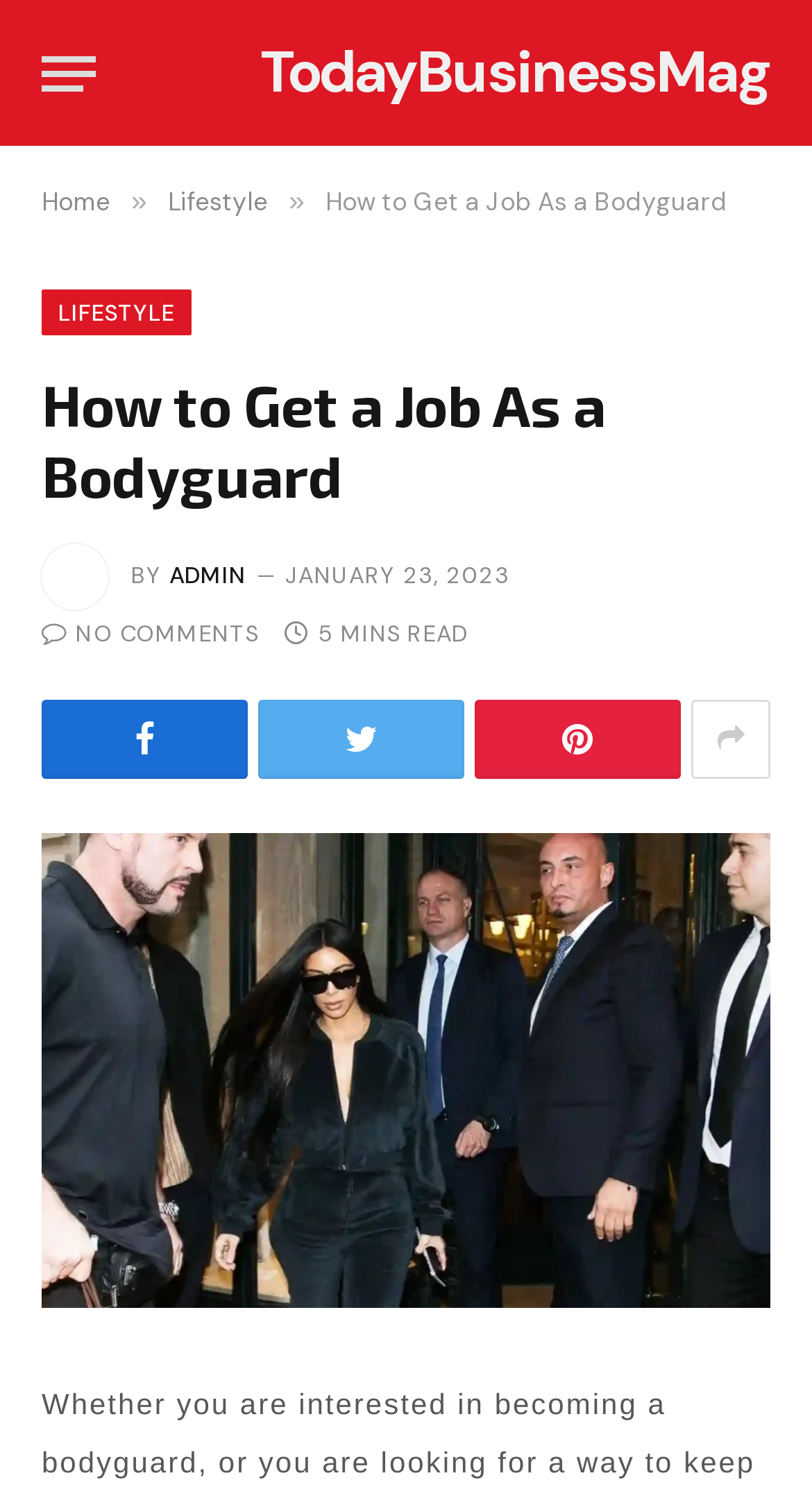Give a complete and precise description of the webpage's appearance.

The webpage is about getting a job as a bodyguard, with a focus on providing opportunities for individuals interested in this field. At the top left corner, there is a "Menu" button, followed by a link to "TodayBusinessMag" that spans almost the entire width of the page. Below this, there are navigation links to "Home" and "Lifestyle", separated by a "»" symbol.

The main title of the page, "How to Get a Job As a Bodyguard", is prominently displayed in the middle of the top section, with a smaller heading of the same title below it. To the left of the main title, there is an image of an administrator, accompanied by the text "BY ADMIN" and a timestamp of "JANUARY 23, 2023".

Below the main title, there are several links and icons, including a "NO COMMENTS" link, a "5 MINS READ" indicator, and four social media icons. The main content of the page is an article about becoming a bodyguard, which takes up most of the page's real estate. The article is accompanied by a large image related to bodyguards, which spans the entire width of the page.